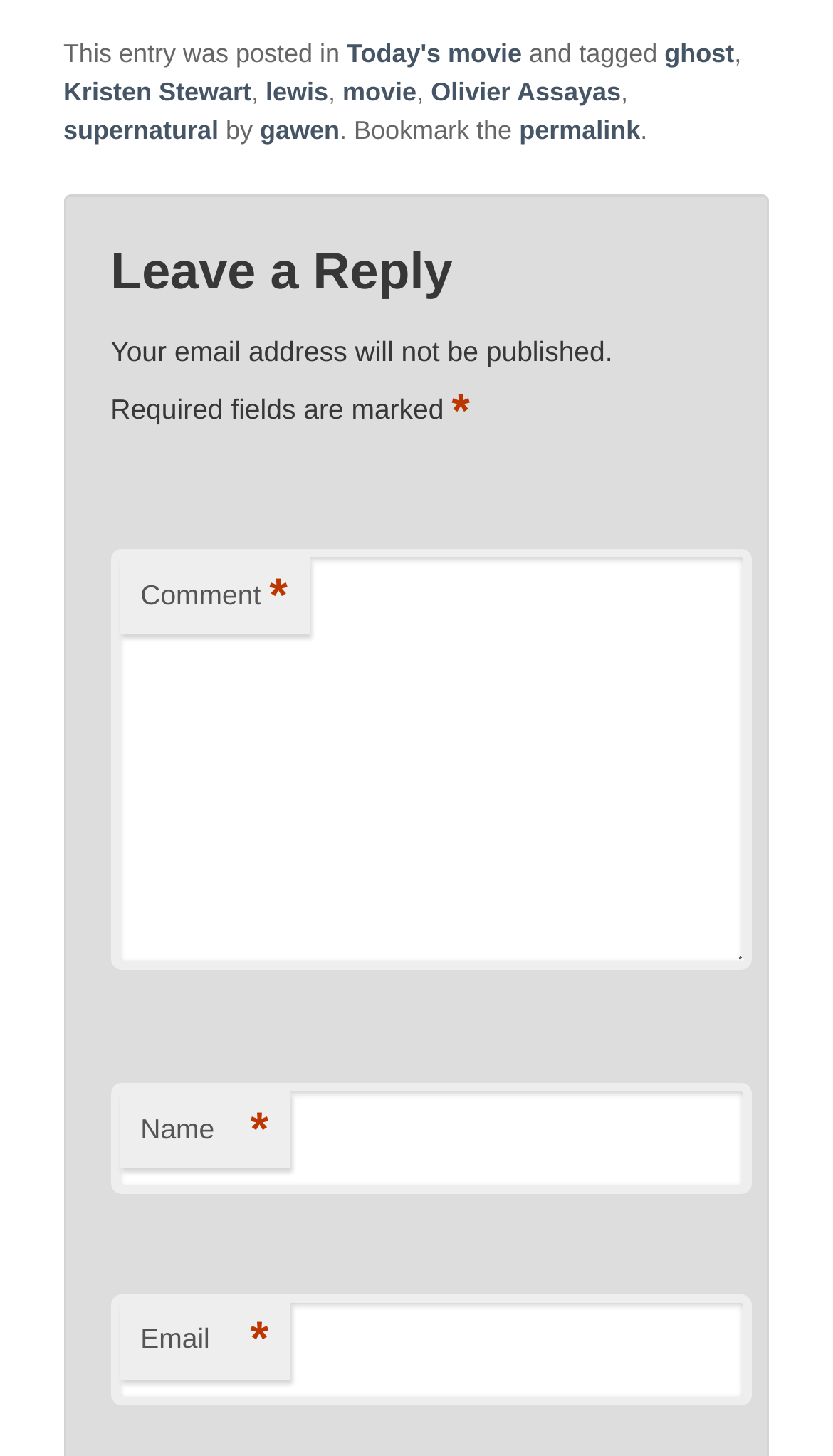For the element described, predict the bounding box coordinates as (top-left x, top-left y, bottom-right x, bottom-right y). All values should be between 0 and 1. Element description: supernatural

[0.076, 0.079, 0.262, 0.099]